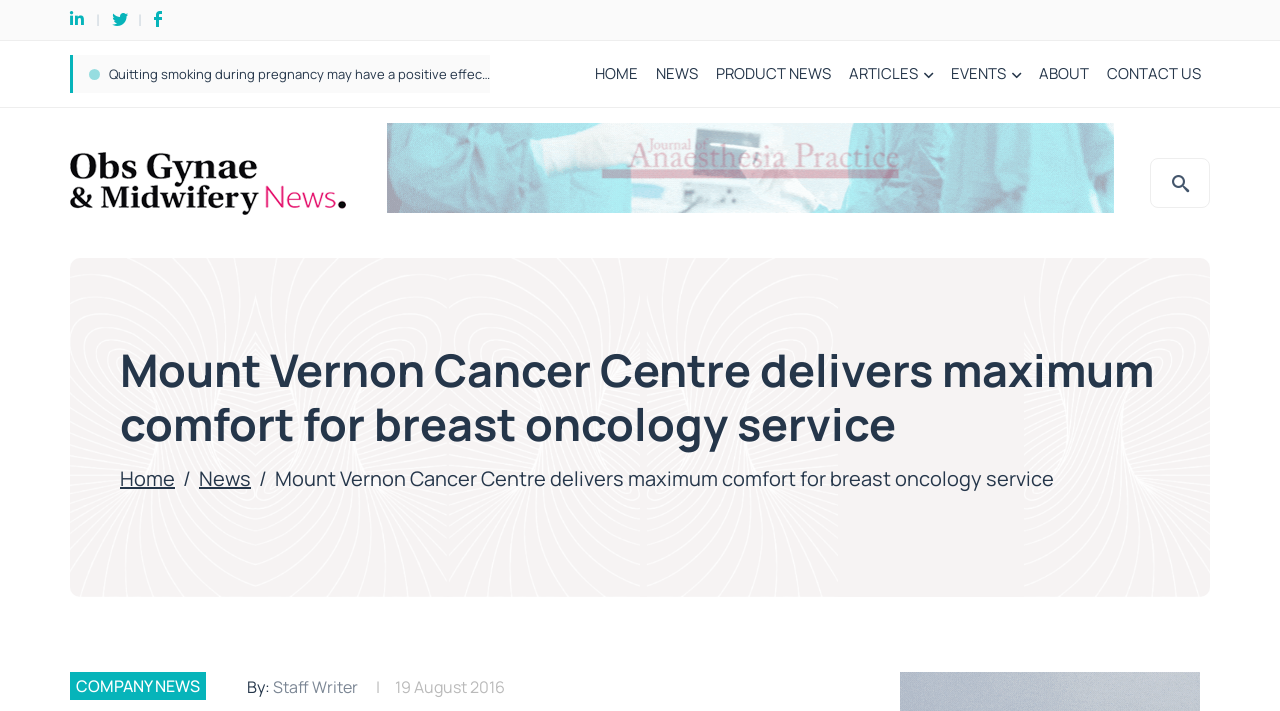Determine the bounding box for the UI element that matches this description: "Home".

[0.094, 0.654, 0.137, 0.692]